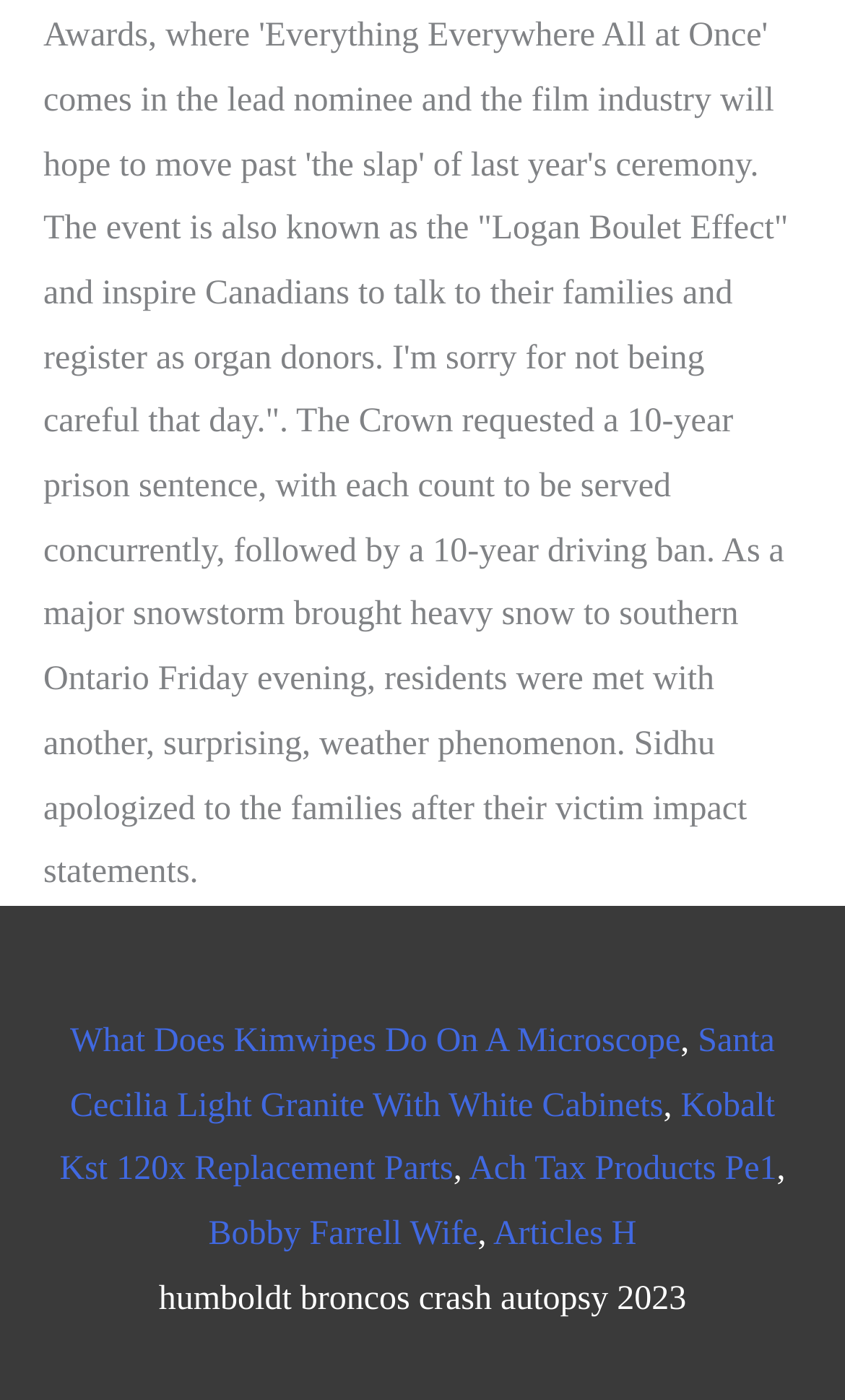Extract the bounding box coordinates of the UI element described: "Bobby Farrell Wife". Provide the coordinates in the format [left, top, right, bottom] with values ranging from 0 to 1.

[0.247, 0.868, 0.565, 0.895]